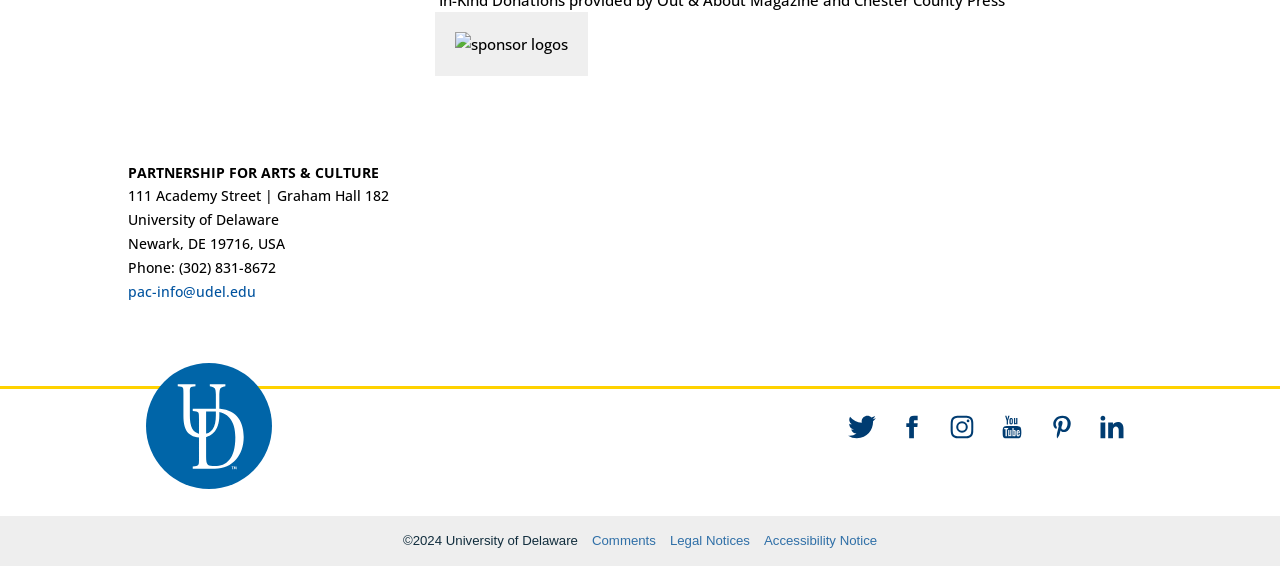What is the name of the organization?
Please give a detailed and elaborate answer to the question.

I found the answer by looking at the StaticText element with the text 'PARTNERSHIP FOR ARTS & CULTURE' located at [0.1, 0.287, 0.296, 0.321]. This text is likely to be the name of the organization.